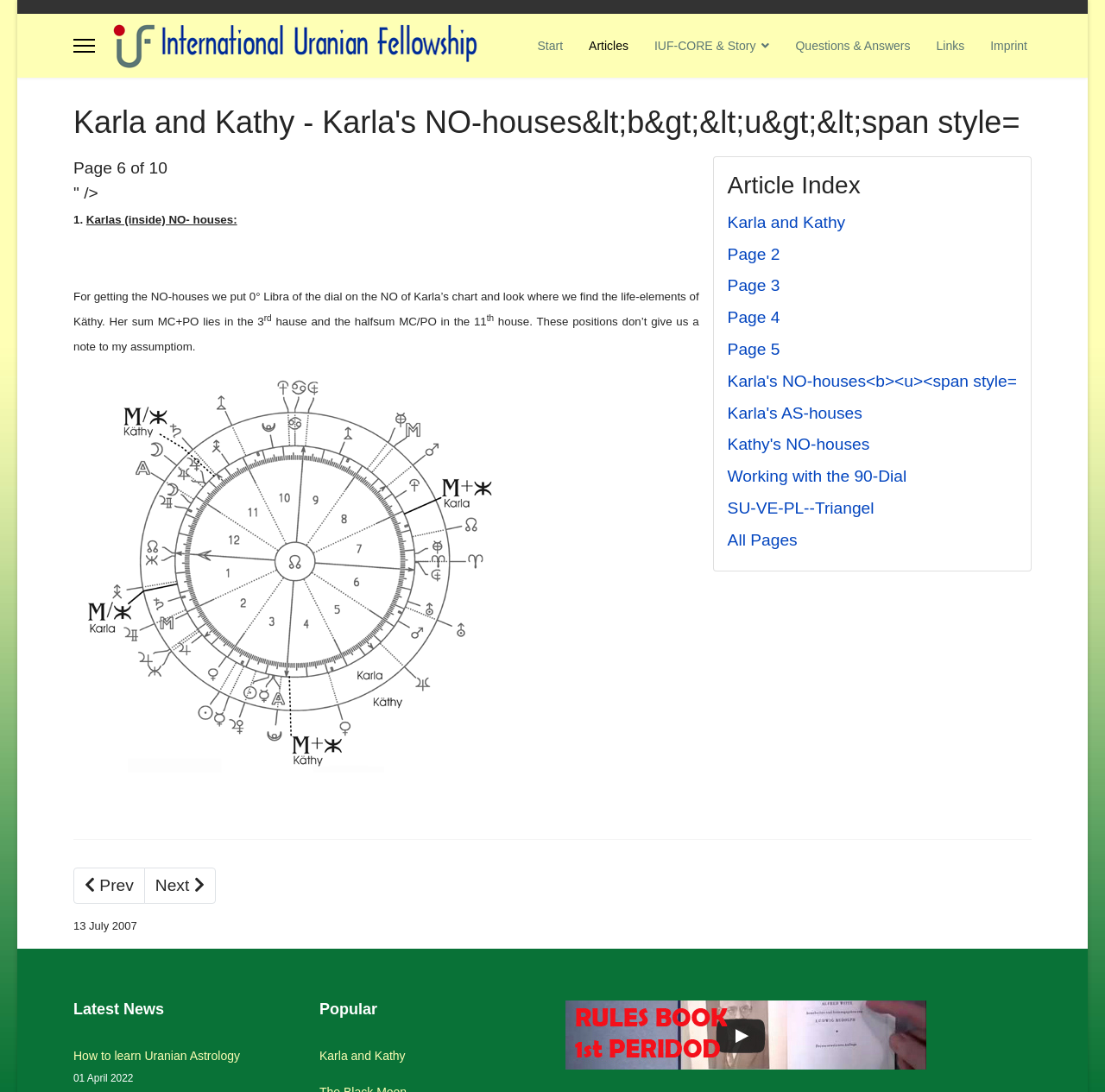Please provide a comprehensive answer to the question below using the information from the image: What is the date of publication of the article?

The date of publication of the article can be found in the text 'Published: 13 July 2007' which is located at the bottom of the webpage, indicating that the article was published on 13 July 2007.